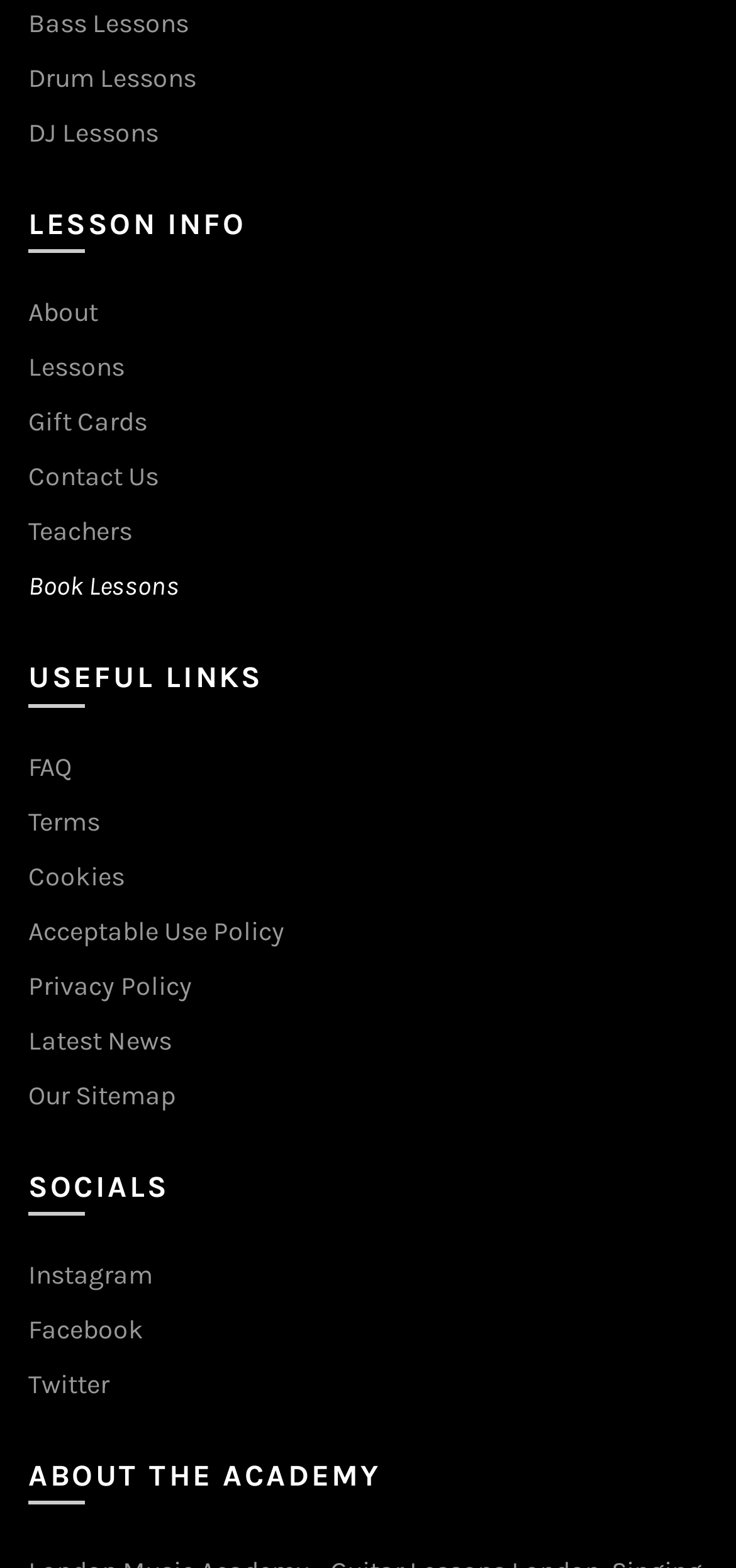Identify the bounding box coordinates of the element to click to follow this instruction: 'Book a lesson'. Ensure the coordinates are four float values between 0 and 1, provided as [left, top, right, bottom].

[0.038, 0.364, 0.244, 0.384]